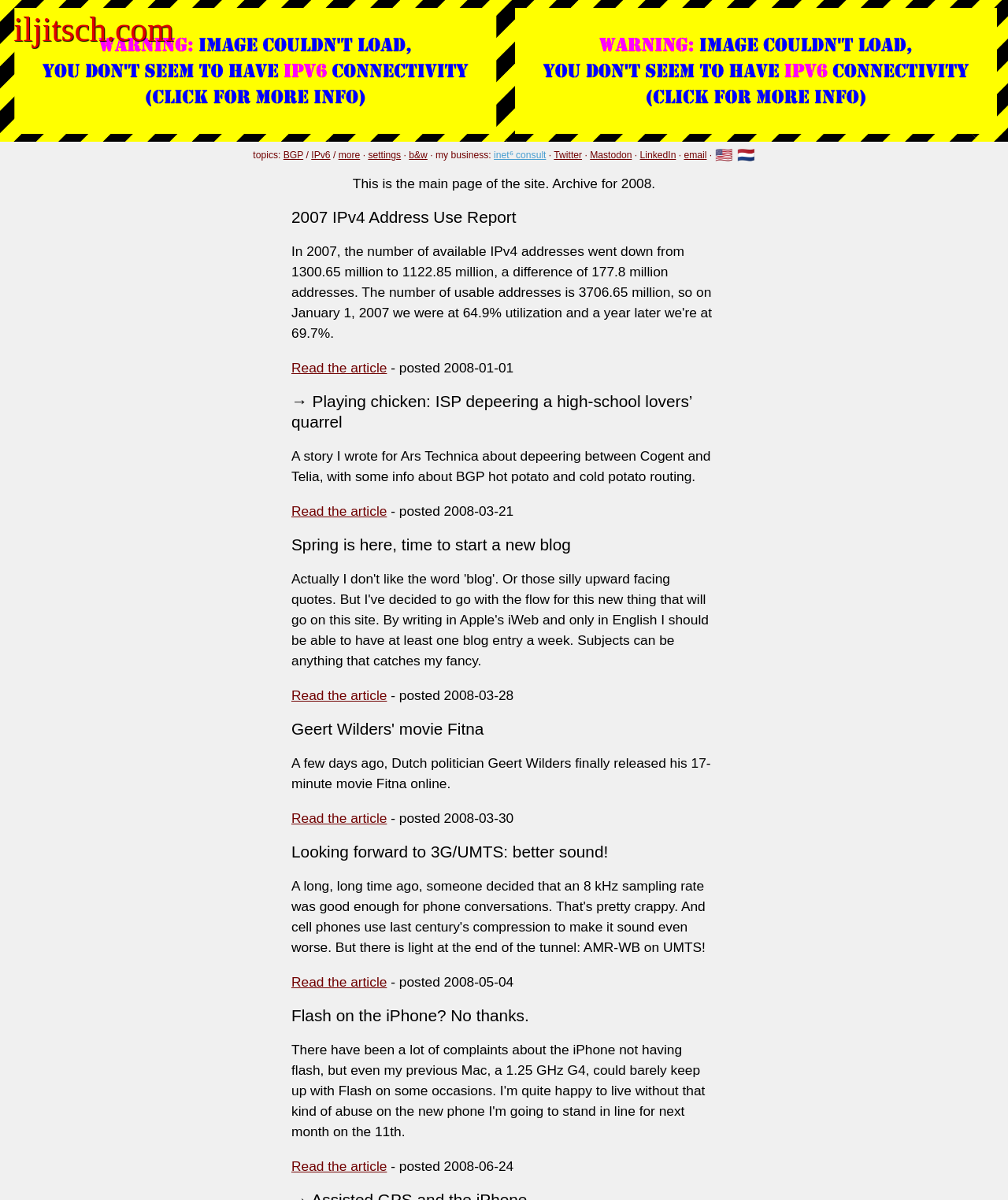Determine the bounding box coordinates of the clickable region to execute the instruction: "Click on the 'Firework' link". The coordinates should be four float numbers between 0 and 1, denoted as [left, top, right, bottom].

None